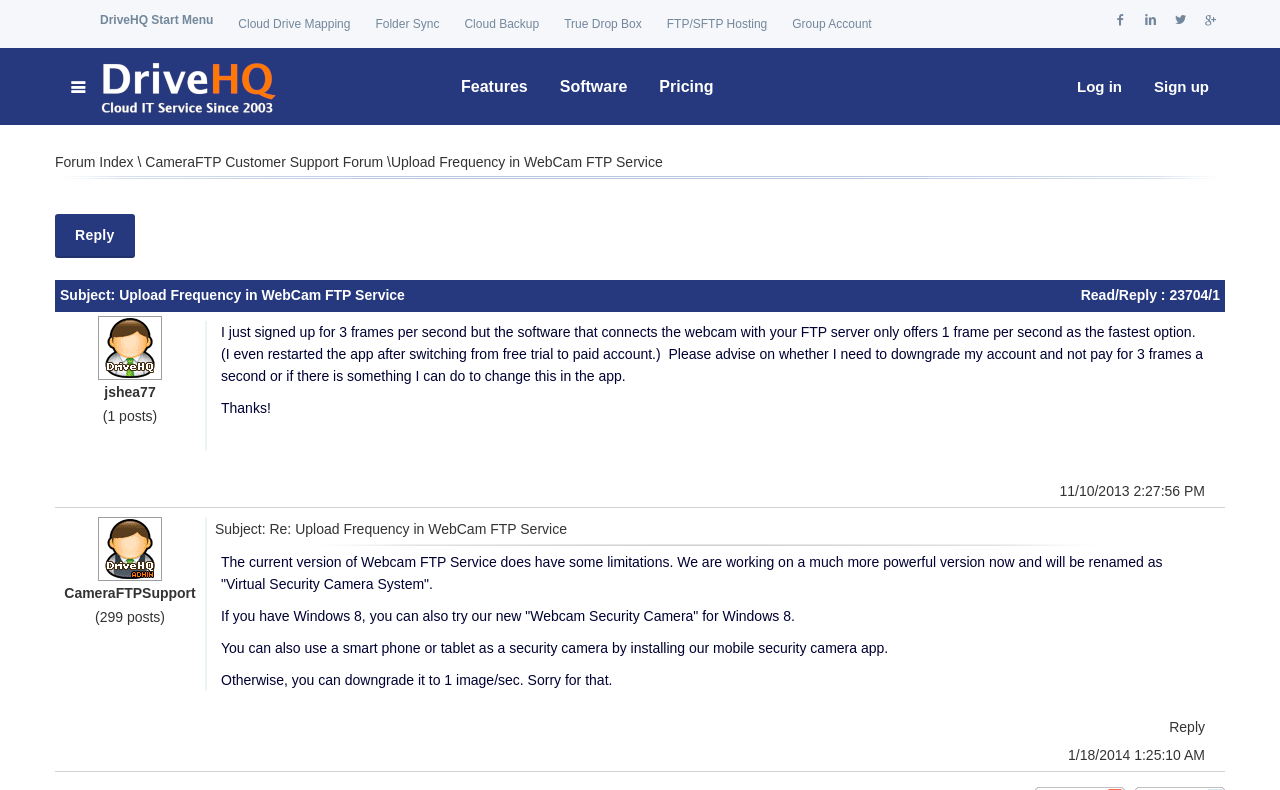Offer a detailed explanation of the webpage layout and contents.

This webpage is a support forum for DriveHQ, a cloud IT service. At the top, there is a header section with a series of links, including "DriveHQ Start Menu", "Cloud Drive Mapping", "Folder Sync", and others. Below this, there is a navigation menu with links to "Forum Index", "CameraFTP Customer Support Forum", and others.

The main content of the page is a discussion thread about "Upload Frequency in WebCam FTP Service". The thread starts with a question from a user, "jshea77", who is asking about the upload frequency of their webcam FTP service. The user explains that they signed up for 3 frames per second but the software only offers 1 frame per second as the fastest option.

Below the question, there is a response from "CameraFTPSupport", who explains that the current version of Webcam FTP Service has some limitations and that they are working on a more powerful version. The response also suggests alternative solutions, such as using a smartphone or tablet as a security camera.

The discussion thread includes several posts, with each post having a timestamp and a username. There are also links to reply to each post. Throughout the page, there are several images, including a logo for DriveHQ Cloud IT Service Home and avatars for the users.

At the bottom of the page, there is a separator line, followed by a link to reply to the thread.